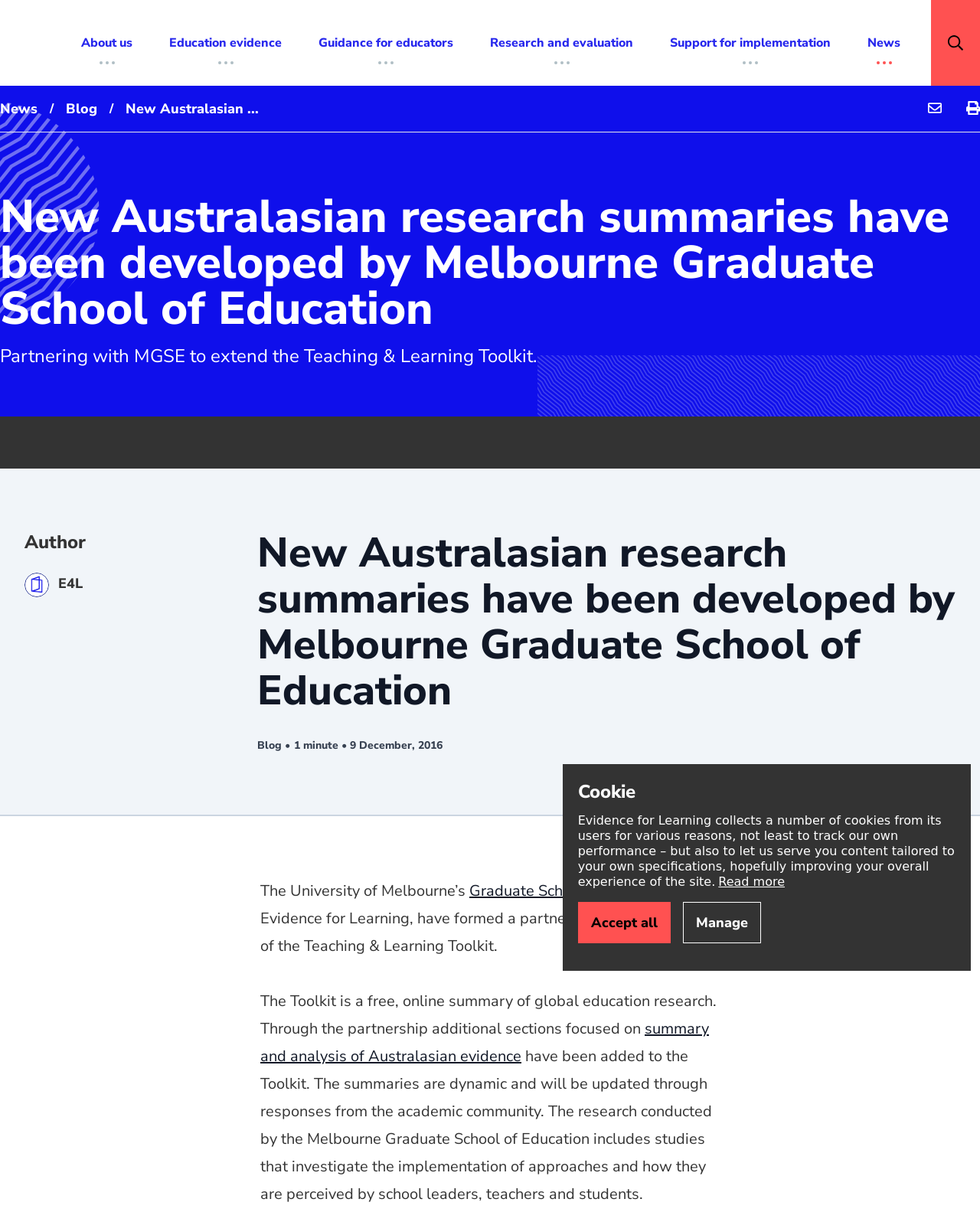Respond with a single word or phrase to the following question: What is the name of the school partnering with MGSE?

The University of Melbourne